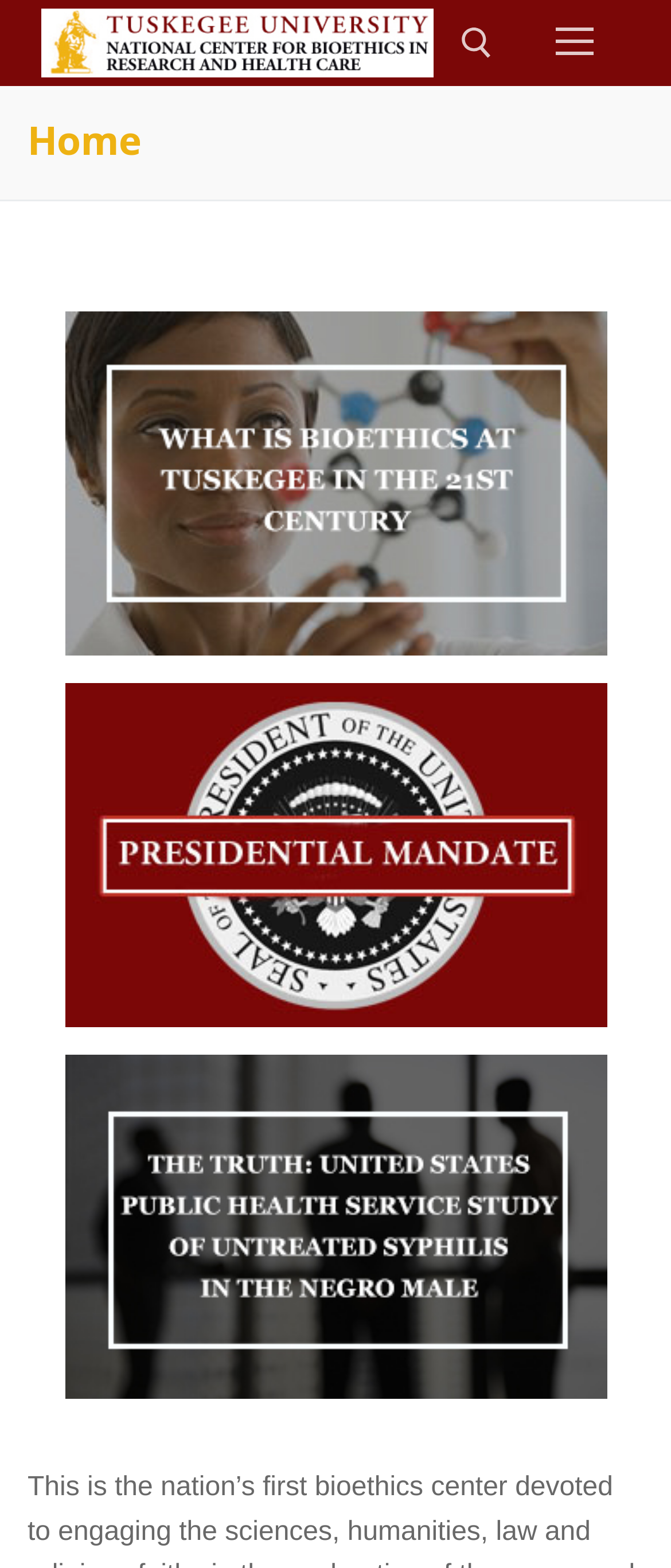Respond to the following query with just one word or a short phrase: 
What is the minimum number of form elements on the webpage?

Three